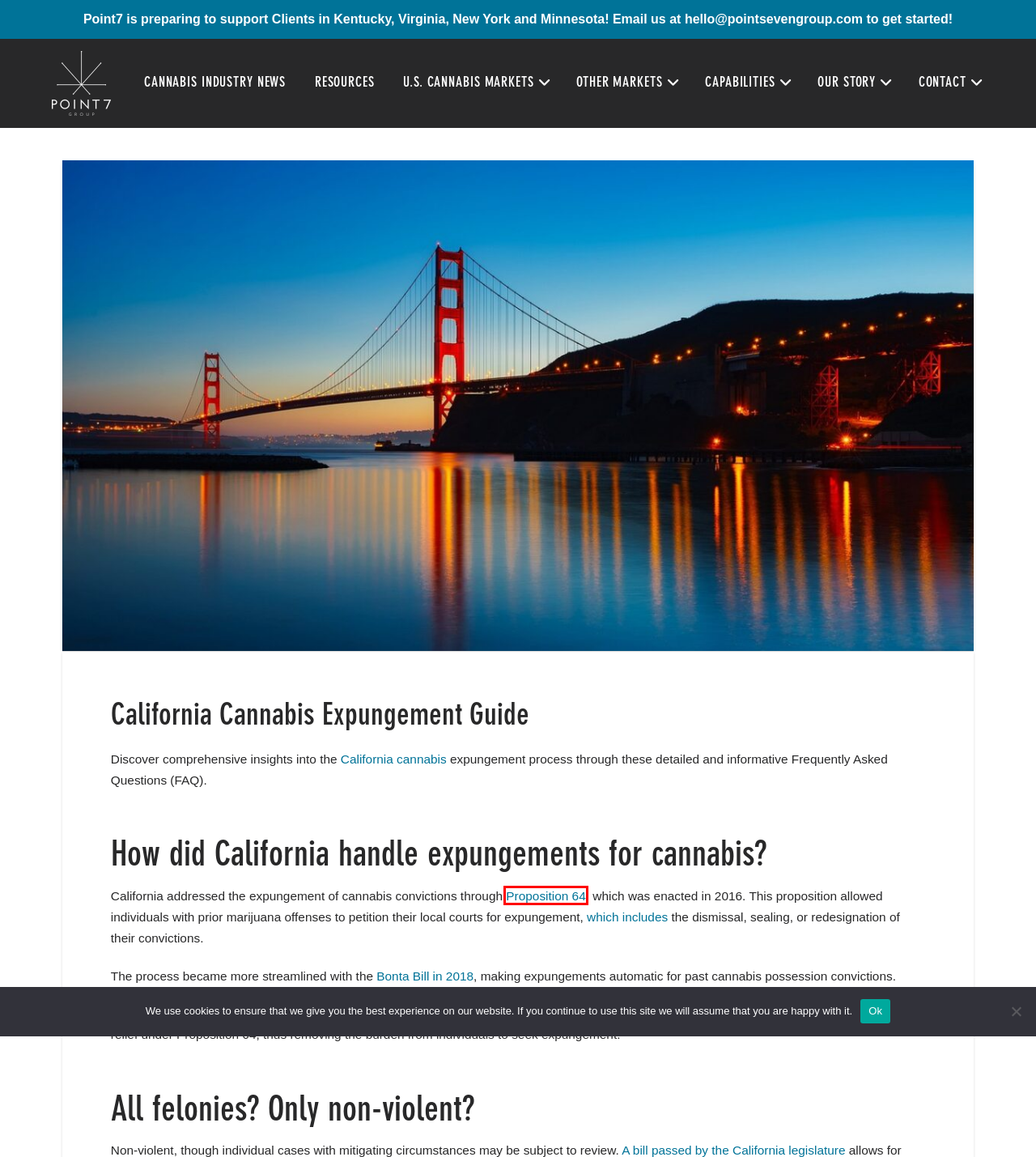You have been given a screenshot of a webpage with a red bounding box around a UI element. Select the most appropriate webpage description for the new webpage that appears after clicking the element within the red bounding box. The choices are:
A. New Marijuana Law in CA Makes Expungements Easier | McElfresh Law
B. Prop 64 Expungement: Erasing Old Marijuana Convictions | Manshoory Law
C. Contact | Cannabis Consulting | Point Seven Group
D. Our Capabilities | Cannabis Consulting | Point Seven Group
E. Proposition 64: The Adult Use of Marijuana Act - criminal_justice_prop-64
F. Industry News | Point Seven Group
G. Home - Point Seven Group: Cannabis Consulting
H. California - MCBA

A